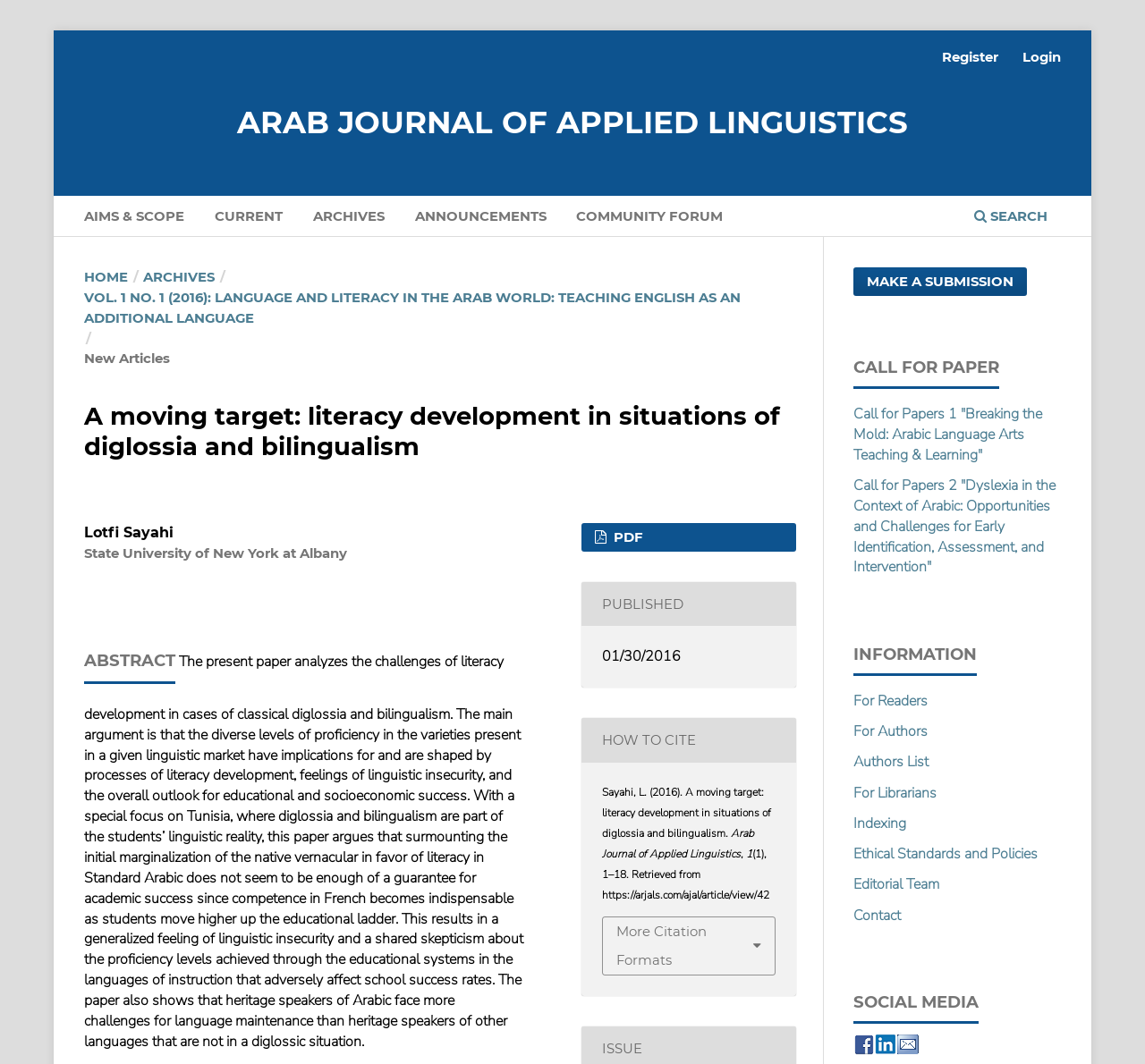Determine the bounding box coordinates for the area that should be clicked to carry out the following instruction: "Search the journal".

[0.845, 0.189, 0.921, 0.222]